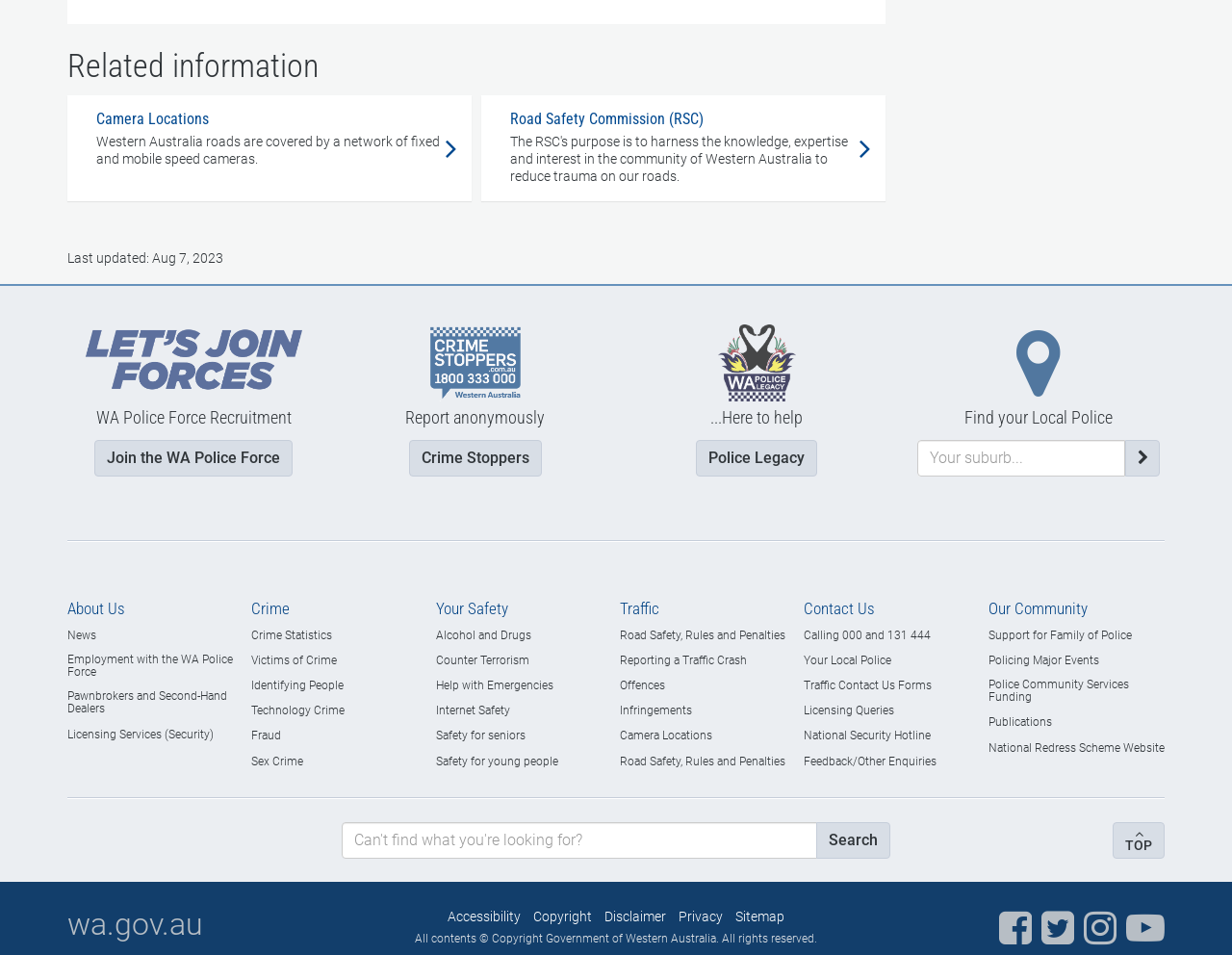Determine the bounding box coordinates of the element's region needed to click to follow the instruction: "Contact Us". Provide these coordinates as four float numbers between 0 and 1, formatted as [left, top, right, bottom].

[0.653, 0.627, 0.71, 0.647]